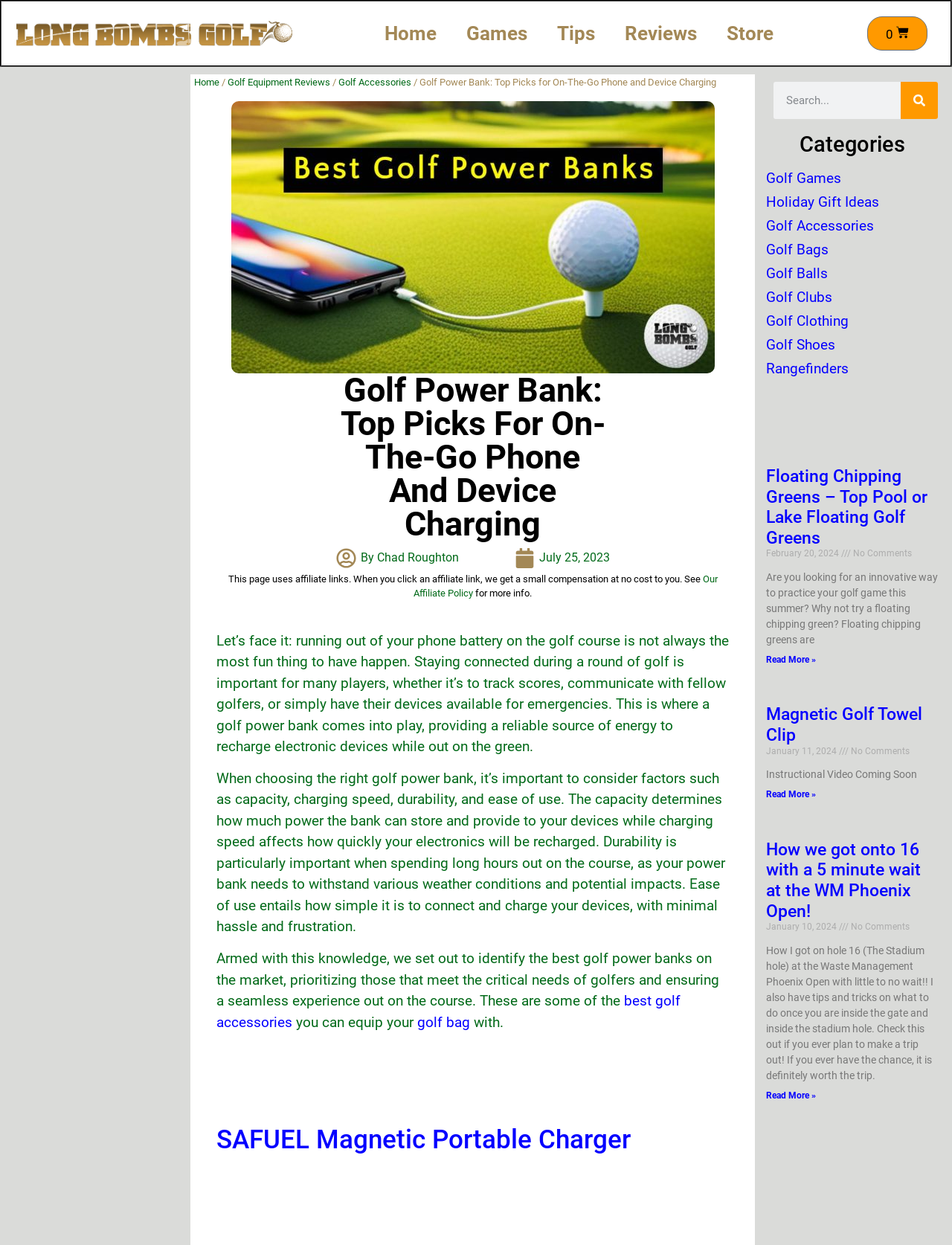Locate the coordinates of the bounding box for the clickable region that fulfills this instruction: "View the product description".

None